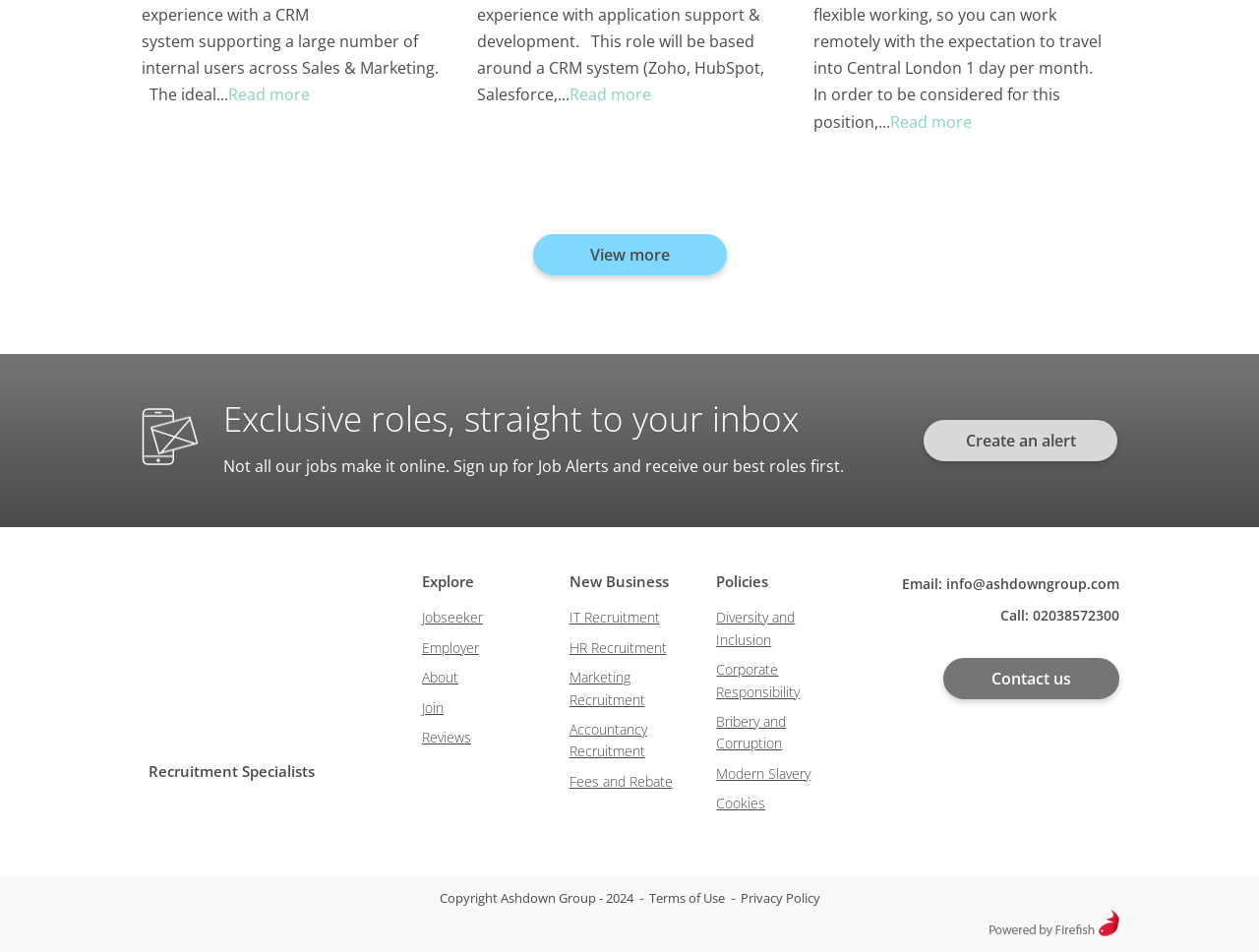Please provide a comprehensive answer to the question based on the screenshot: What is the year of copyright for the company's website?

The year of copyright for the company's website is 2024, as stated in the StaticText 'Copyright Ashdown Group - 2024' at the bottom of the webpage.